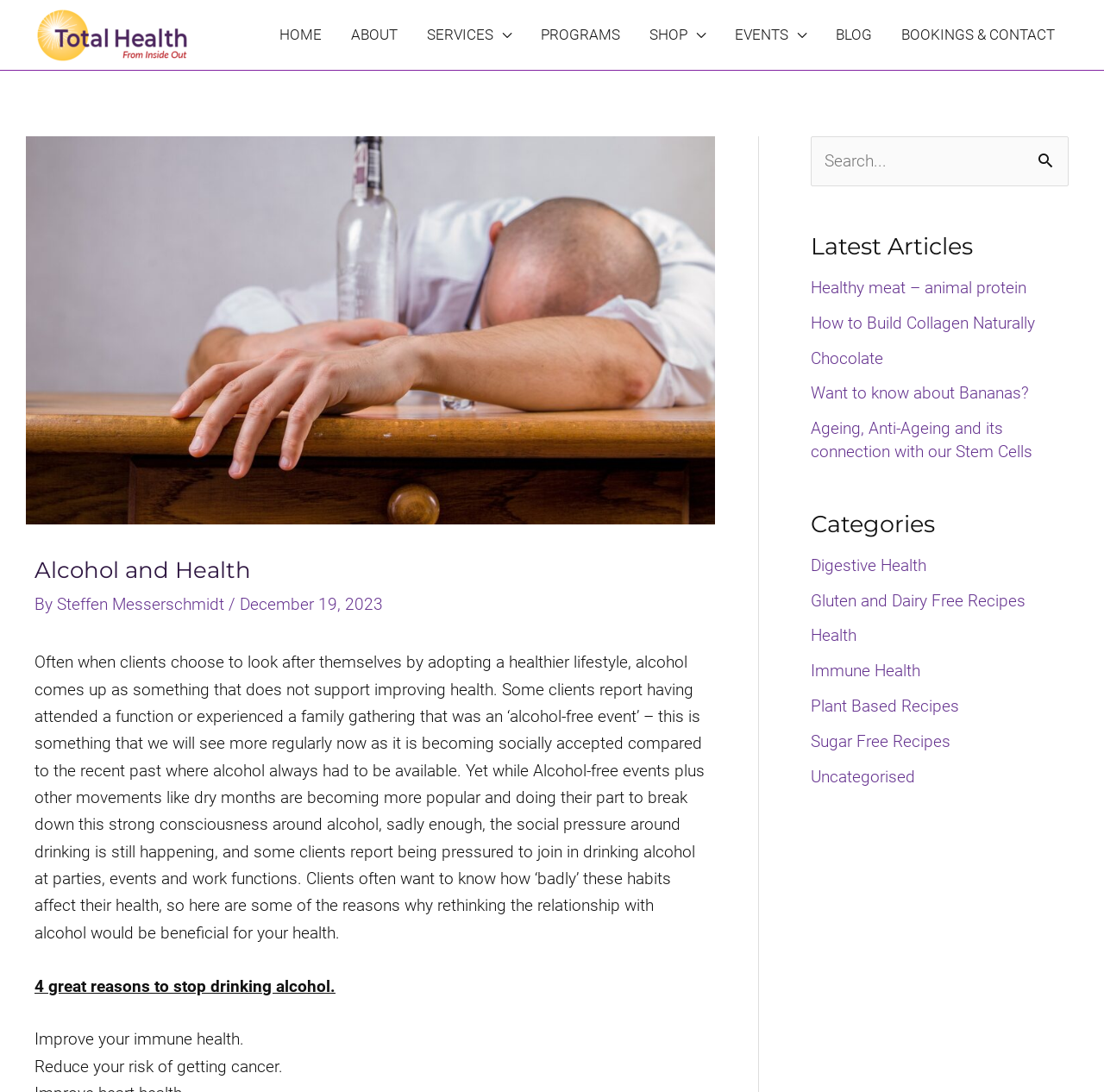Bounding box coordinates are specified in the format (top-left x, top-left y, bottom-right x, bottom-right y). All values are floating point numbers bounded between 0 and 1. Please provide the bounding box coordinate of the region this sentence describes: Want to know about Bananas?

[0.734, 0.351, 0.932, 0.369]